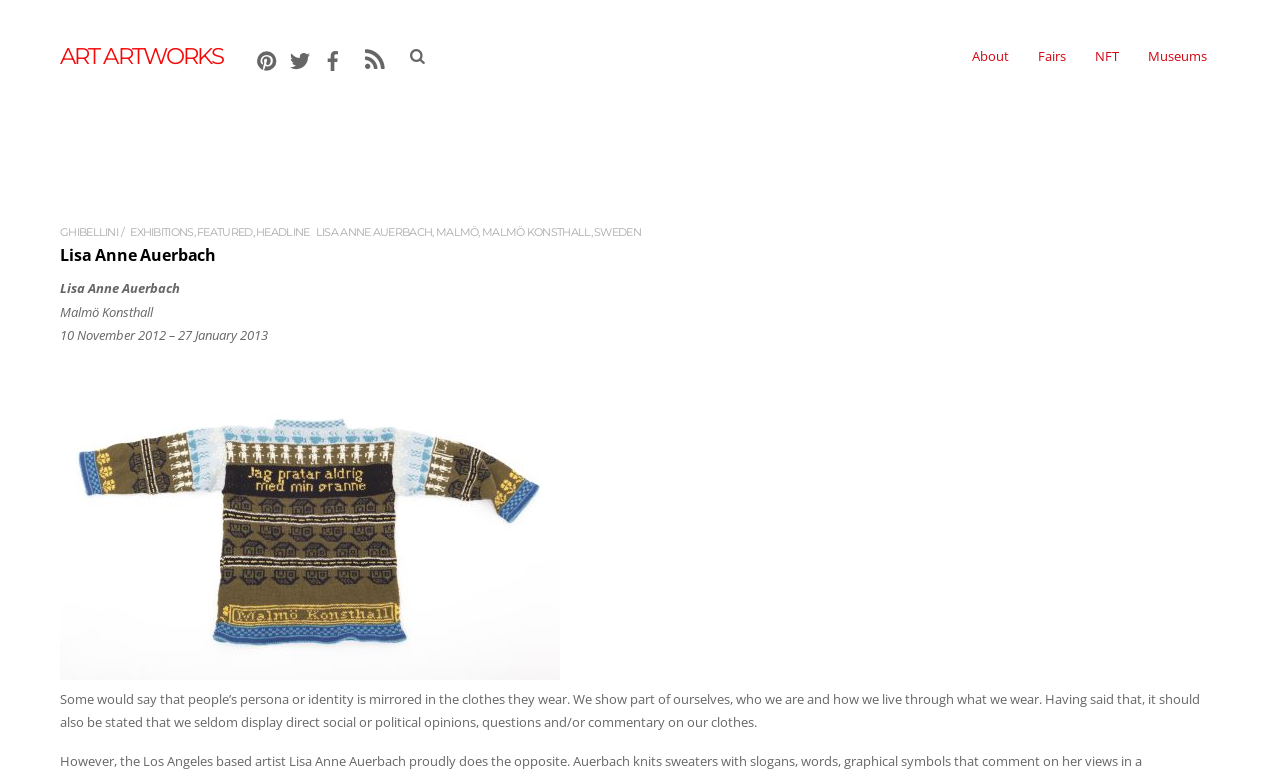What social media platforms are available?
Give a thorough and detailed response to the question.

The social media platforms are available as links 'pinterest', 'twitter', and 'facebook' which are part of the top navigation menu.